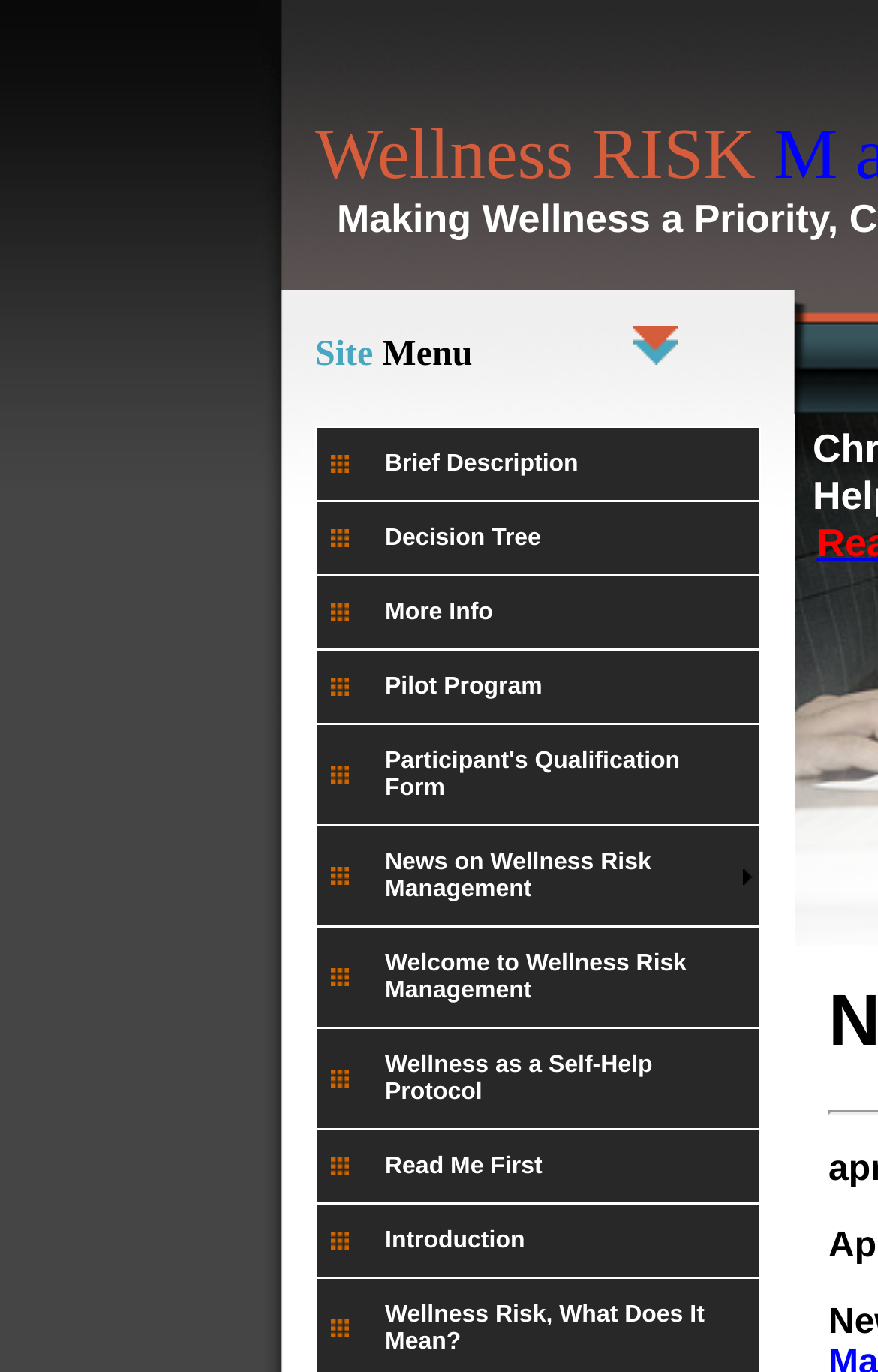Please identify the coordinates of the bounding box for the clickable region that will accomplish this instruction: "Click Brief Description".

[0.438, 0.328, 0.838, 0.348]